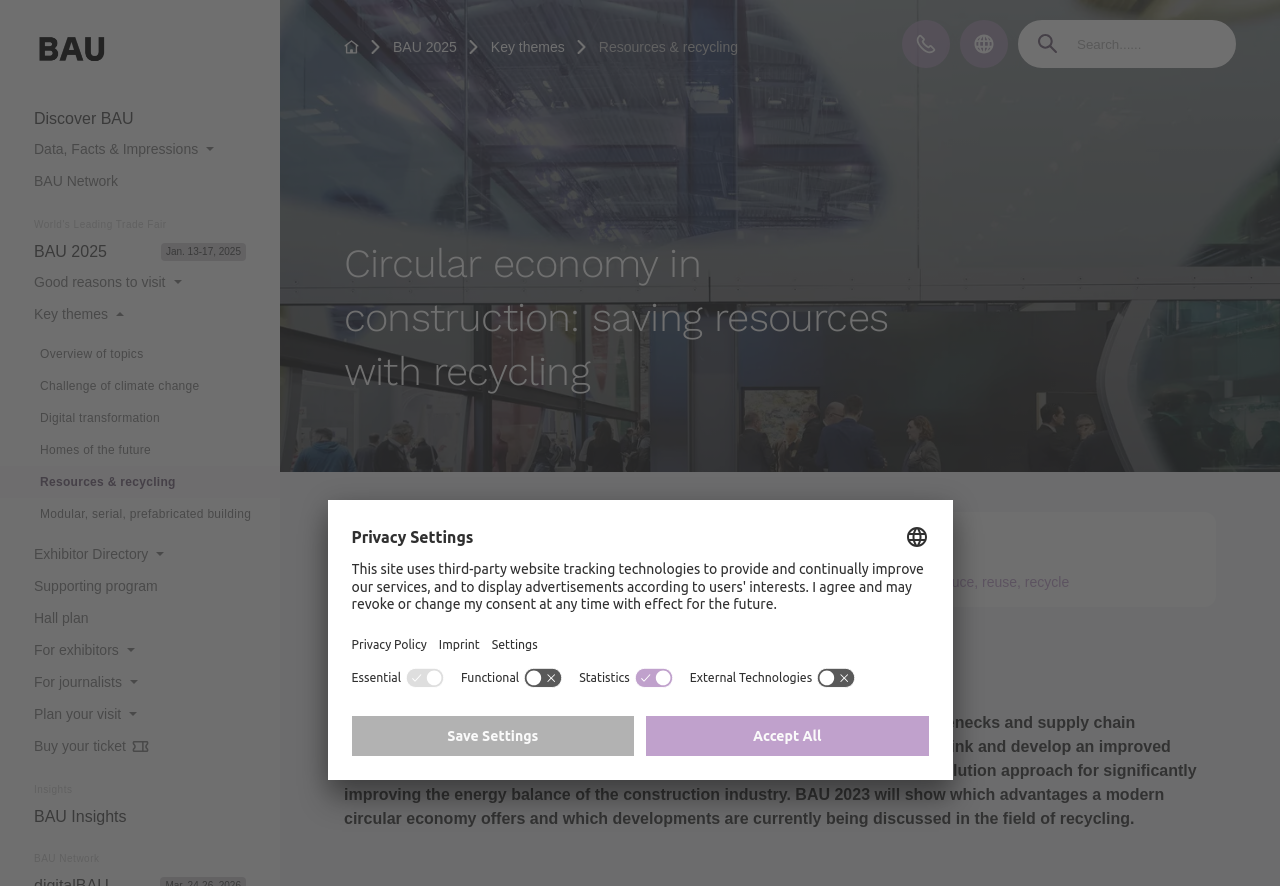Return the bounding box coordinates of the UI element that corresponds to this description: "DE". The coordinates must be given as four float numbers in the range of 0 and 1, [left, top, right, bottom].

[0.75, 0.023, 0.788, 0.077]